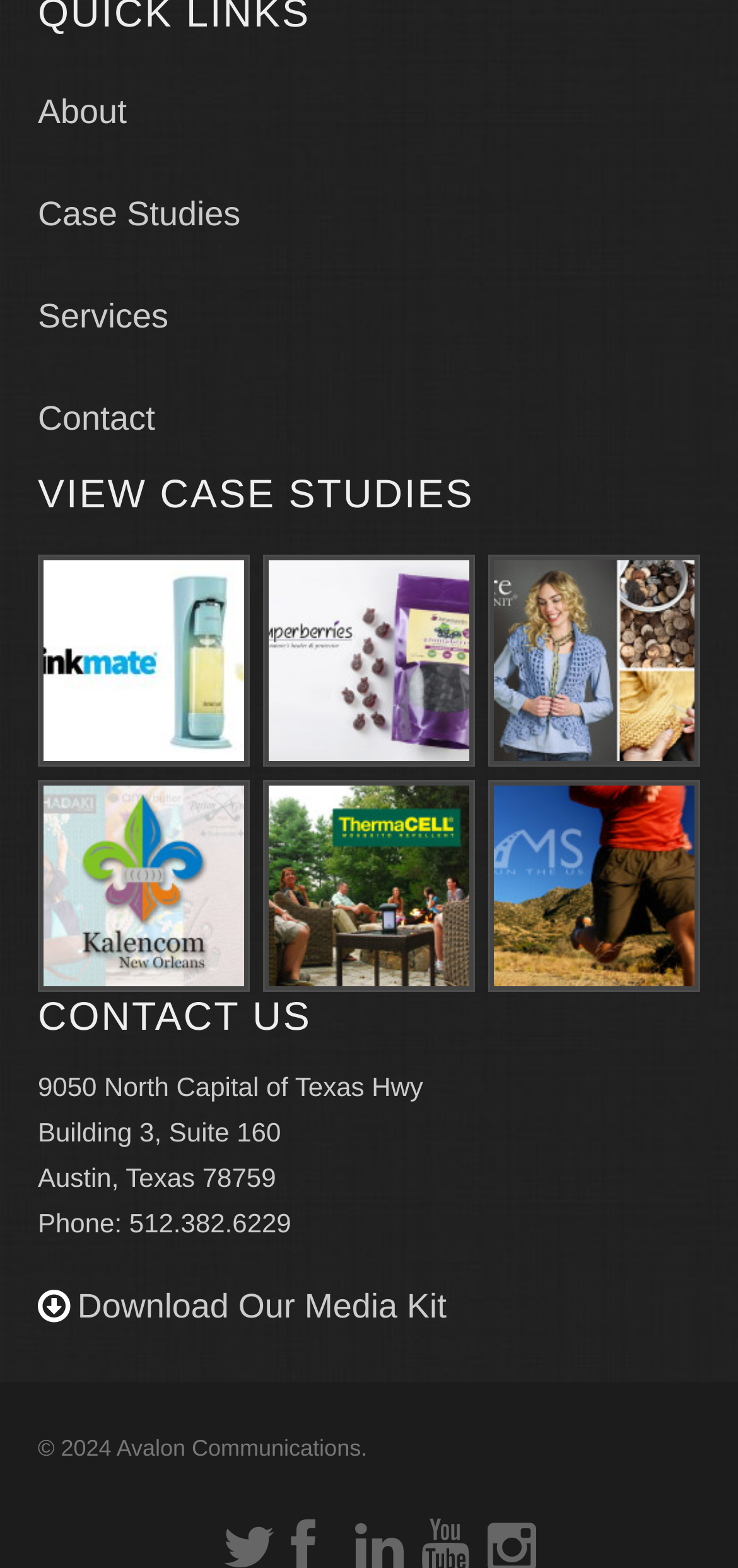Find the bounding box coordinates for the element described here: "Download Our Media Kit".

[0.105, 0.821, 0.605, 0.845]